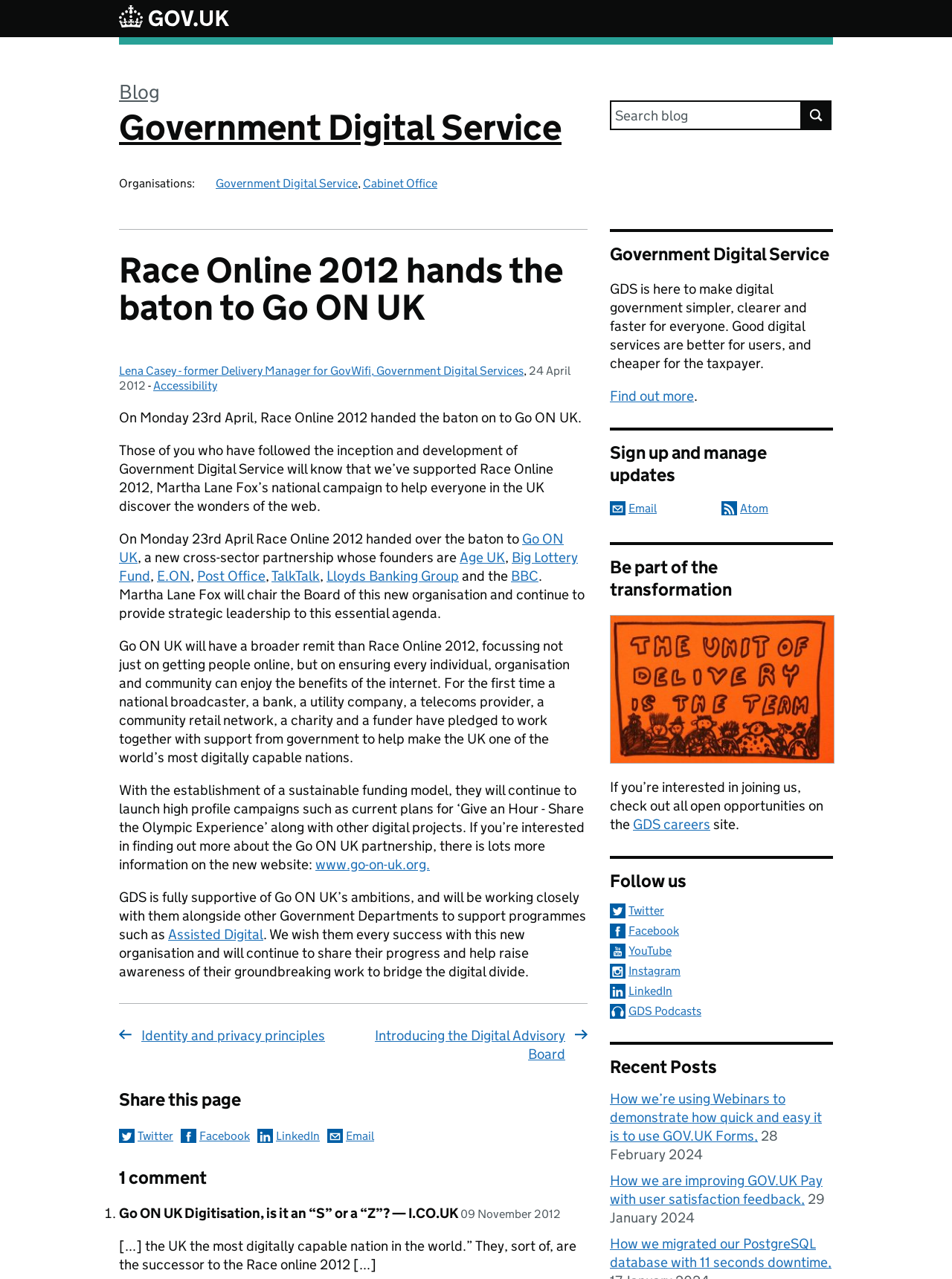Please find the bounding box coordinates of the element that needs to be clicked to perform the following instruction: "Click on the WORKOUT BENCHES link". The bounding box coordinates should be four float numbers between 0 and 1, represented as [left, top, right, bottom].

None